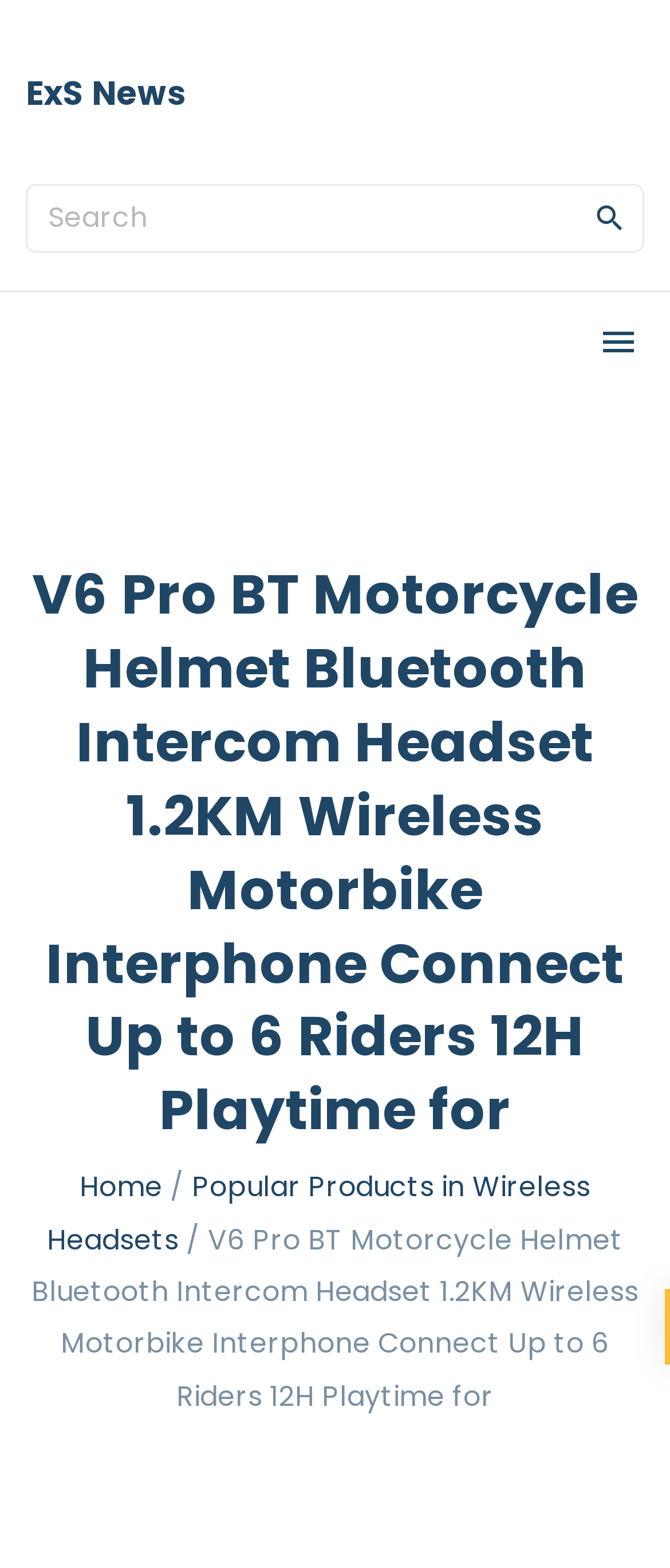Find the headline of the webpage and generate its text content.

V6 Pro BT Motorcycle Helmet Bluetooth Intercom Headset 1.2KM Wireless Motorbike Interphone Connect Up to 6 Riders 12H Playtime for